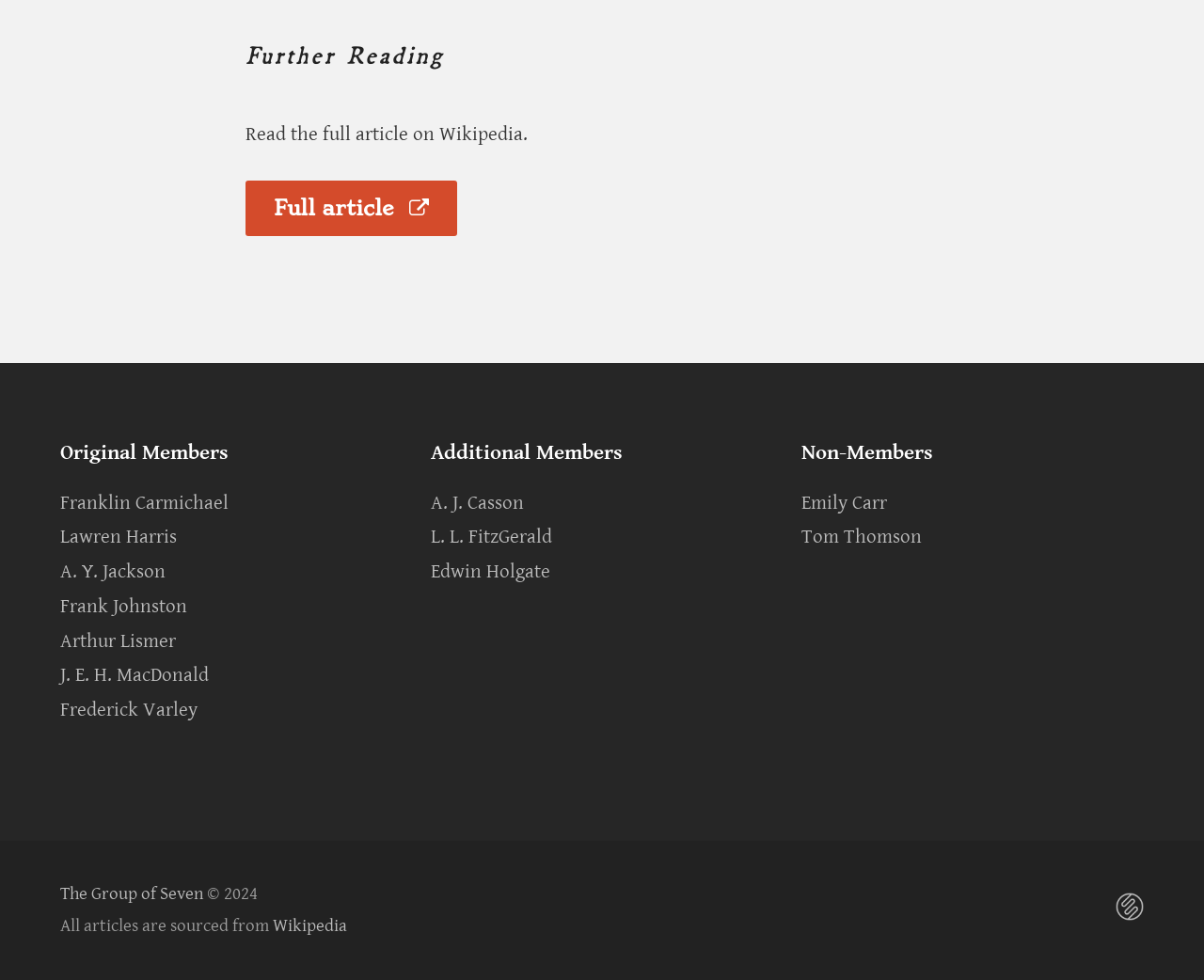How many original members are listed?
Examine the webpage screenshot and provide an in-depth answer to the question.

I counted the number of links under the 'Original Members' heading, which are Franklin Carmichael, Lawren Harris, A. Y. Jackson, Frank Johnston, Arthur Lismer, J. E. H. MacDonald, and Frederick Varley.